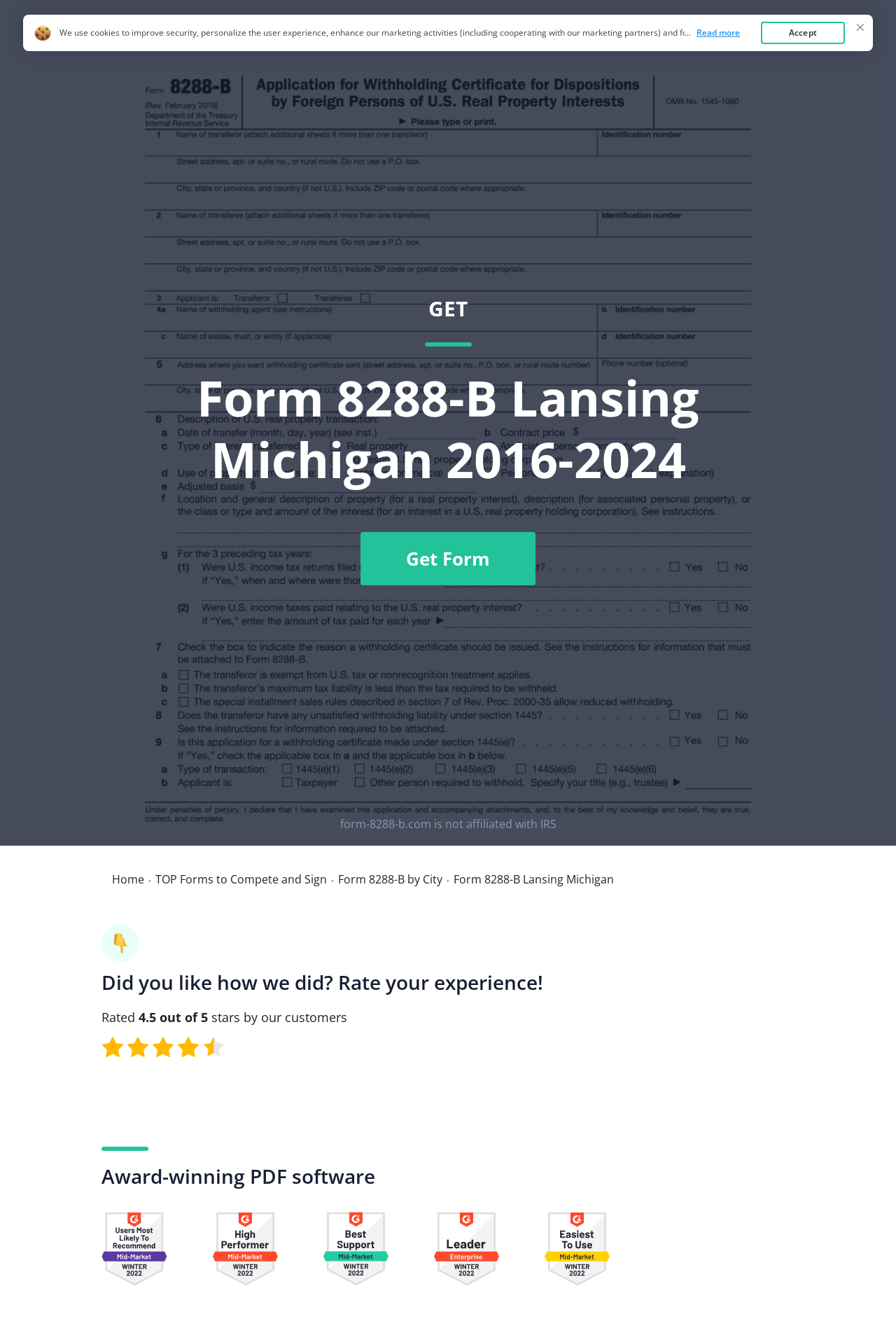What type of software is being promoted on this webpage?
Based on the visual, give a brief answer using one word or a short phrase.

Award-winning PDF software